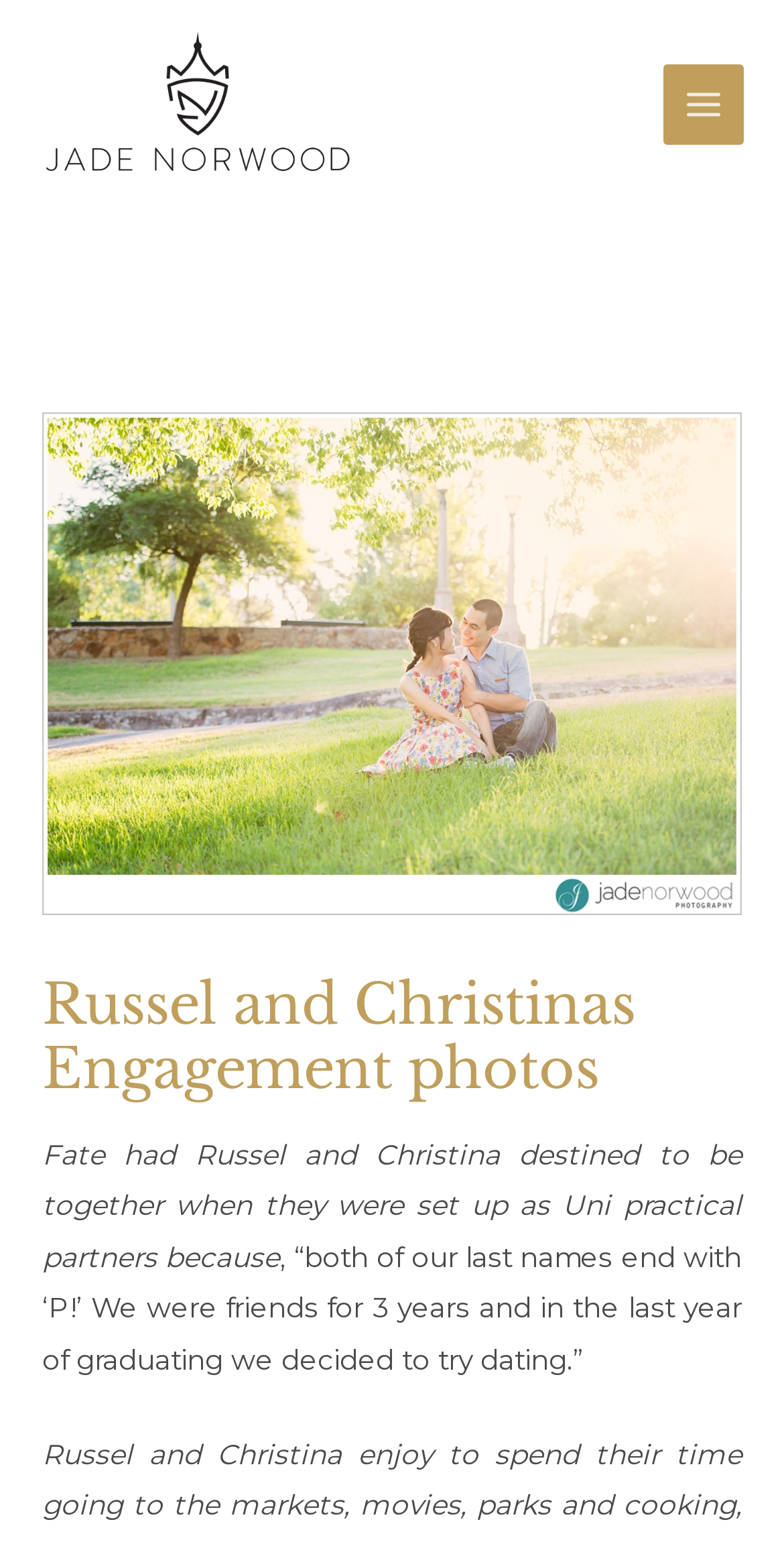With reference to the image, please provide a detailed answer to the following question: What is the name of the couple in the engagement photos?

I determined the answer by reading the heading 'Russel and Christinas Engagement photos' which is located at the top of the webpage, indicating that the webpage is about the engagement photos of Russel and Christina.